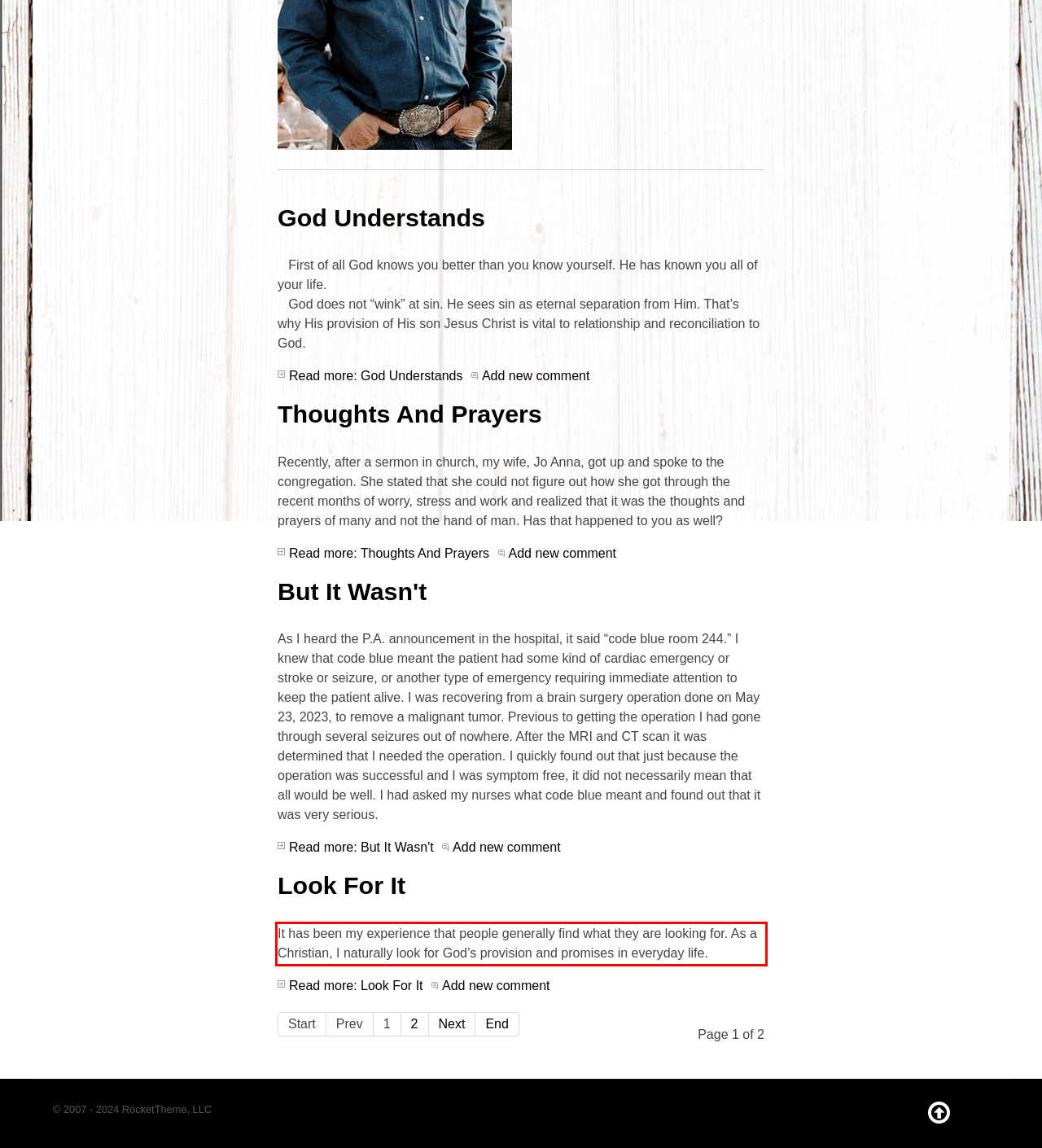Within the screenshot of a webpage, identify the red bounding box and perform OCR to capture the text content it contains.

It has been my experience that people generally find what they are looking for. As a Christian, I naturally look for God’s provision and promises in everyday life.